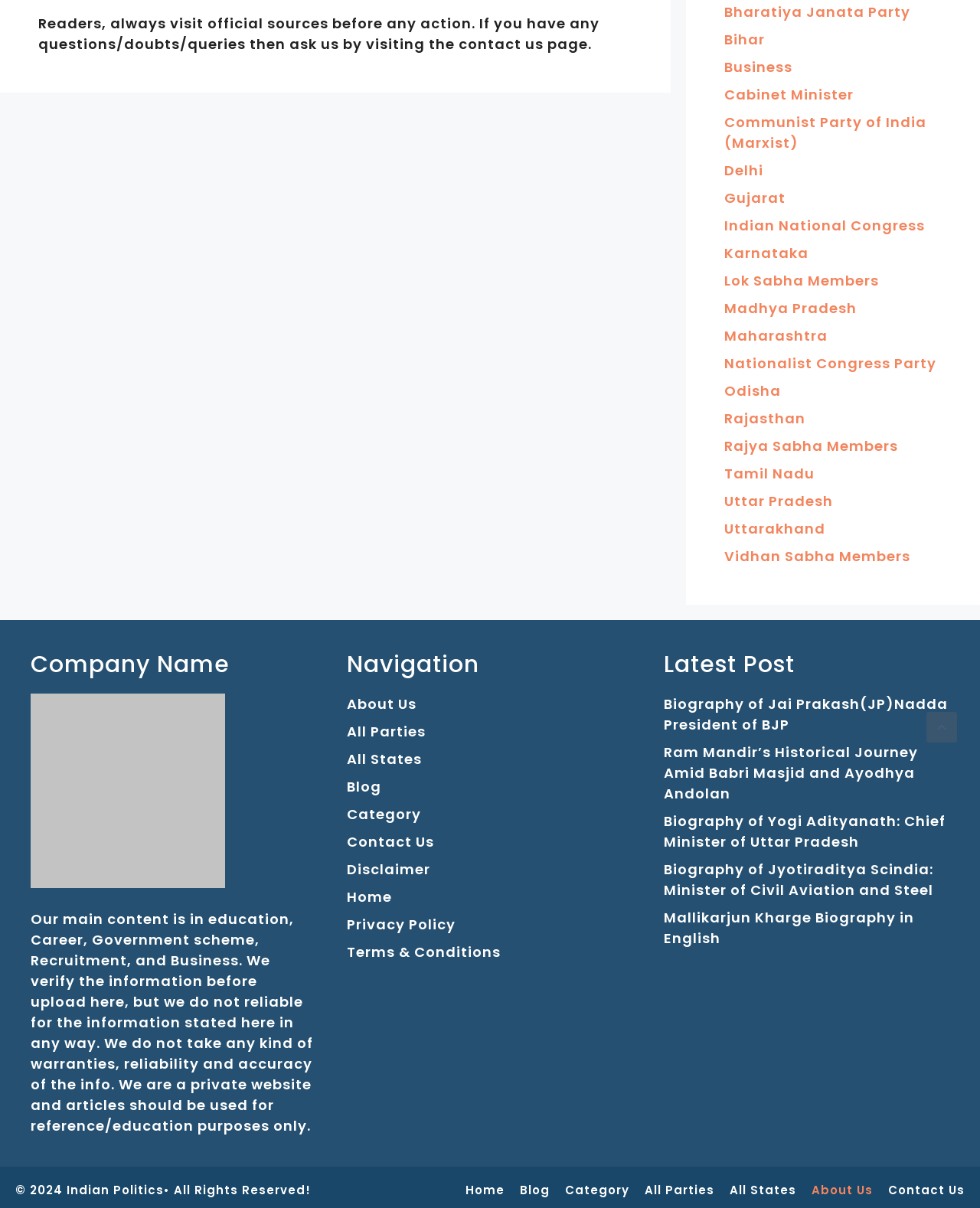Find the bounding box coordinates of the clickable region needed to perform the following instruction: "Visit the About Us page". The coordinates should be provided as four float numbers between 0 and 1, i.e., [left, top, right, bottom].

[0.354, 0.575, 0.425, 0.59]